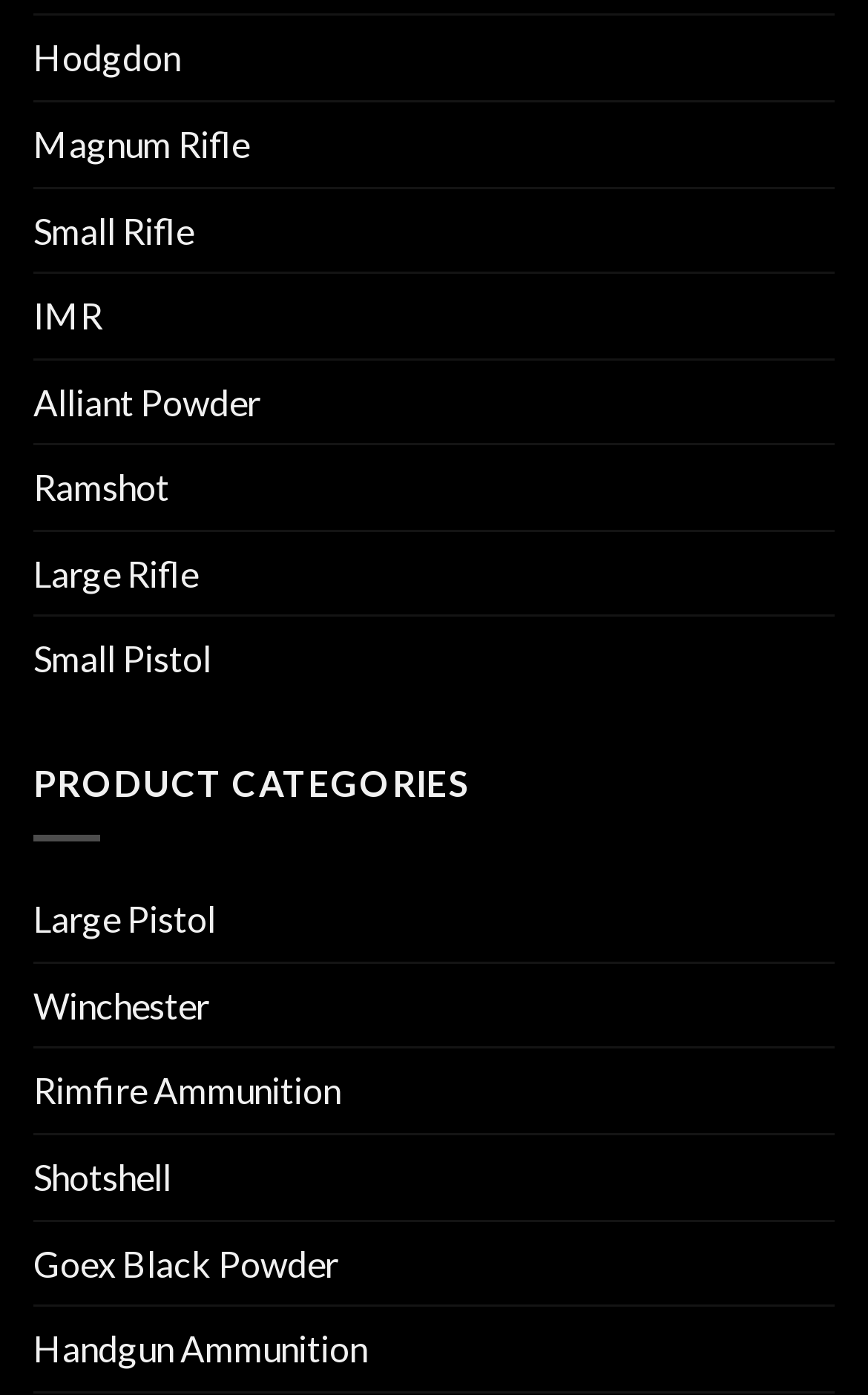Can you give a detailed response to the following question using the information from the image? How many types of pistol ammunition are listed?

The webpage lists 'Small Pistol' and 'Large Pistol' as two separate links, indicating that there are two types of pistol ammunition listed.